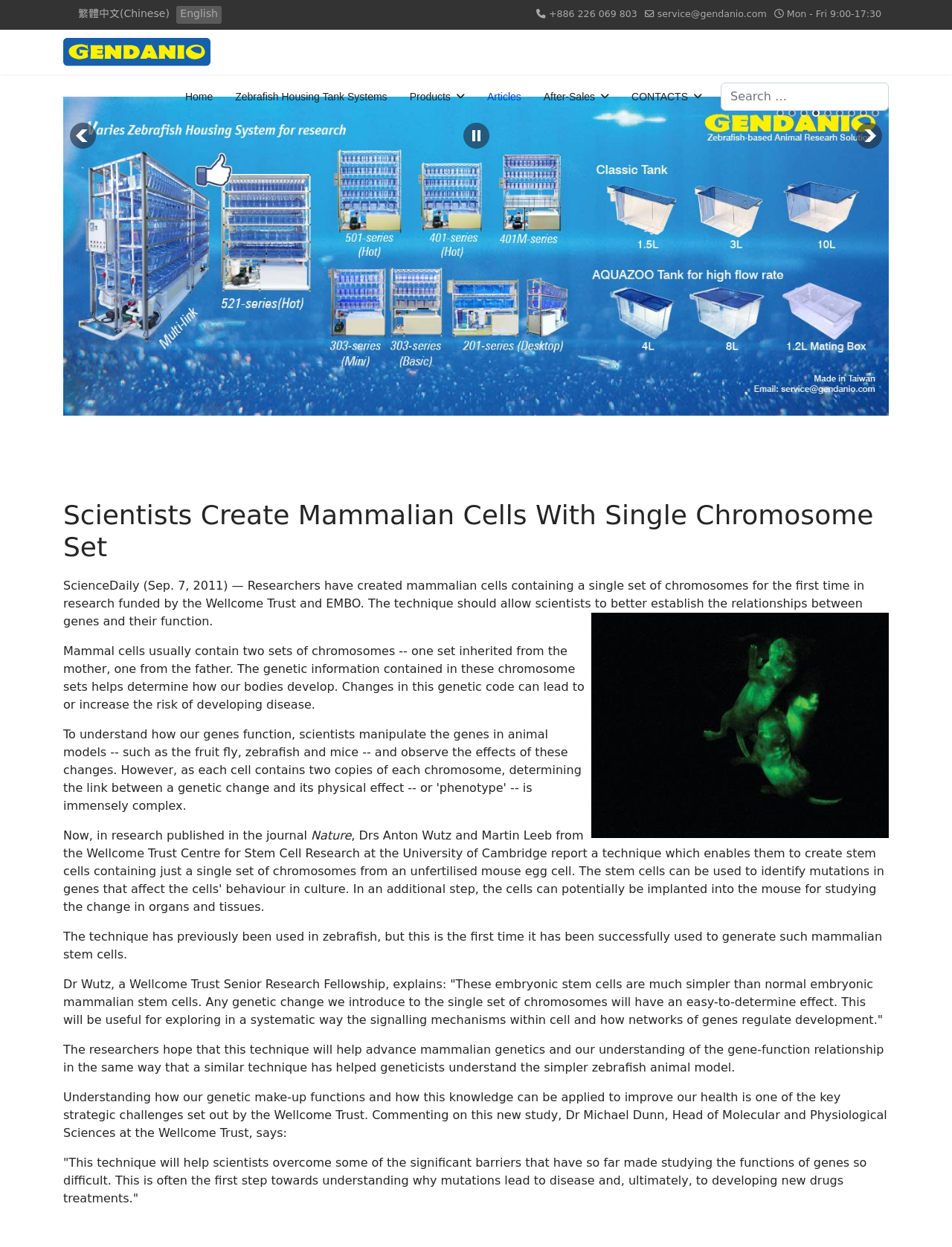Find the bounding box coordinates of the clickable element required to execute the following instruction: "Go to the home page". Provide the coordinates as four float numbers between 0 and 1, i.e., [left, top, right, bottom].

[0.183, 0.06, 0.235, 0.095]